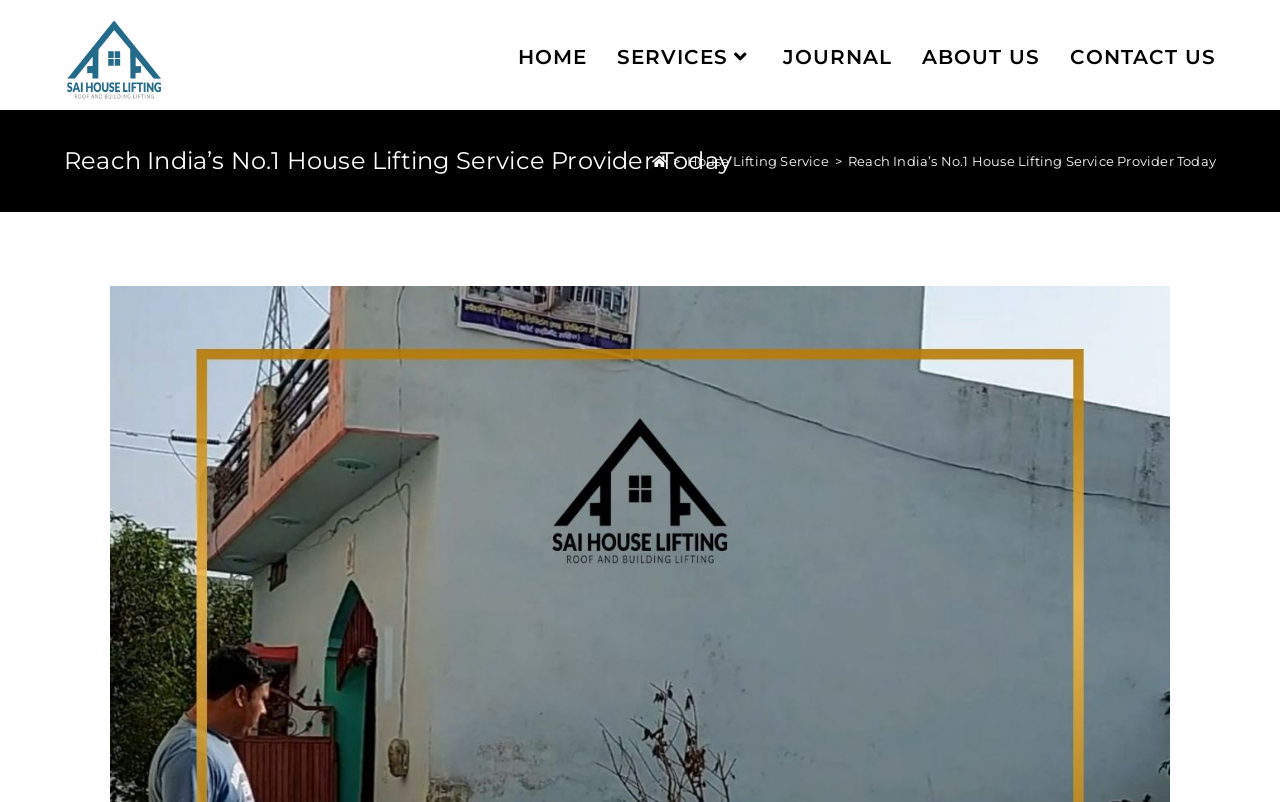Create an elaborate caption that covers all aspects of the webpage.

The webpage is about Sai House Lifting Service, a house-lifting service provider in India. At the top-left corner, there is a logo of Sai House Lifting Services accompanied by a favicon. 

Below the logo, there is a navigation menu with five links: HOME, SERVICES, JOURNAL, ABOUT US, and CONTACT US, aligned horizontally across the top of the page. 

Further down, there is a large heading that reads "Reach India’s No.1 House Lifting Service Provider Today", which is centered on the page. Below the heading, there is a breadcrumbs navigation section that shows the current page's location, with links to Home, House Lifting Service, and the current page itself.